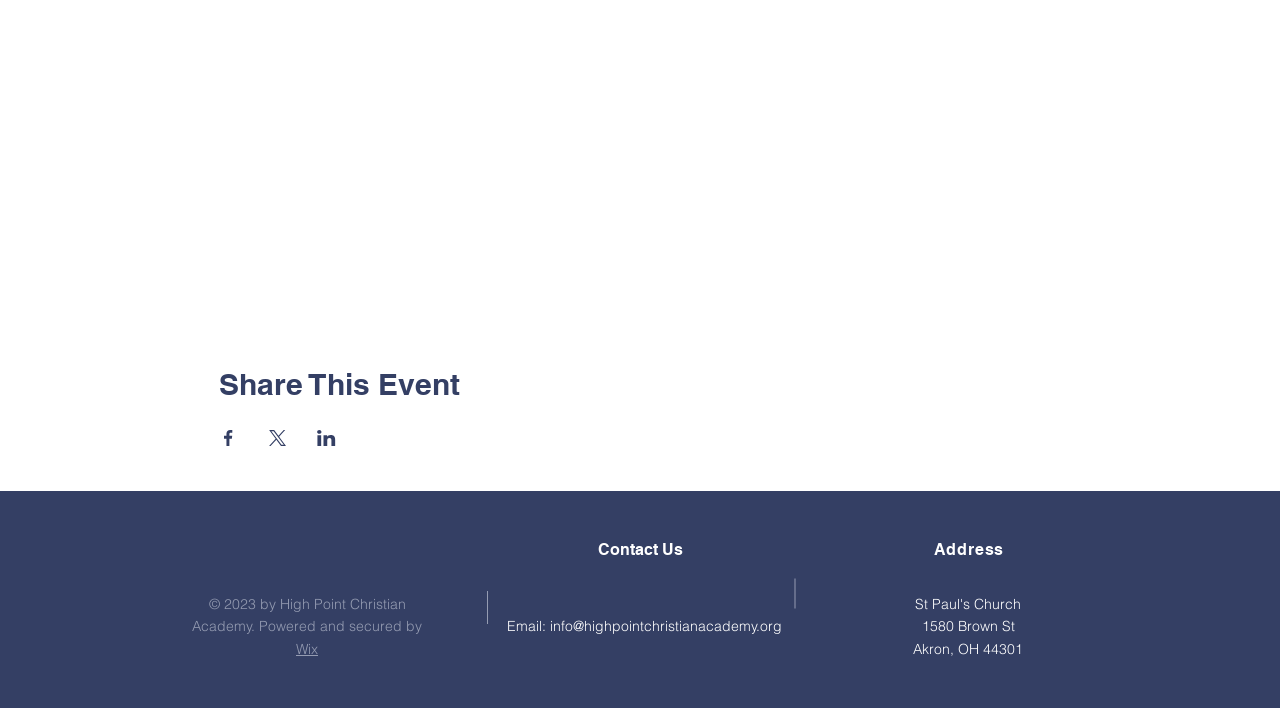What is the email address to contact the academy?
Please provide an in-depth and detailed response to the question.

The contact information section of the webpage provides an email address, 'info@highpointchristianacademy.org', which can be used to contact the academy.